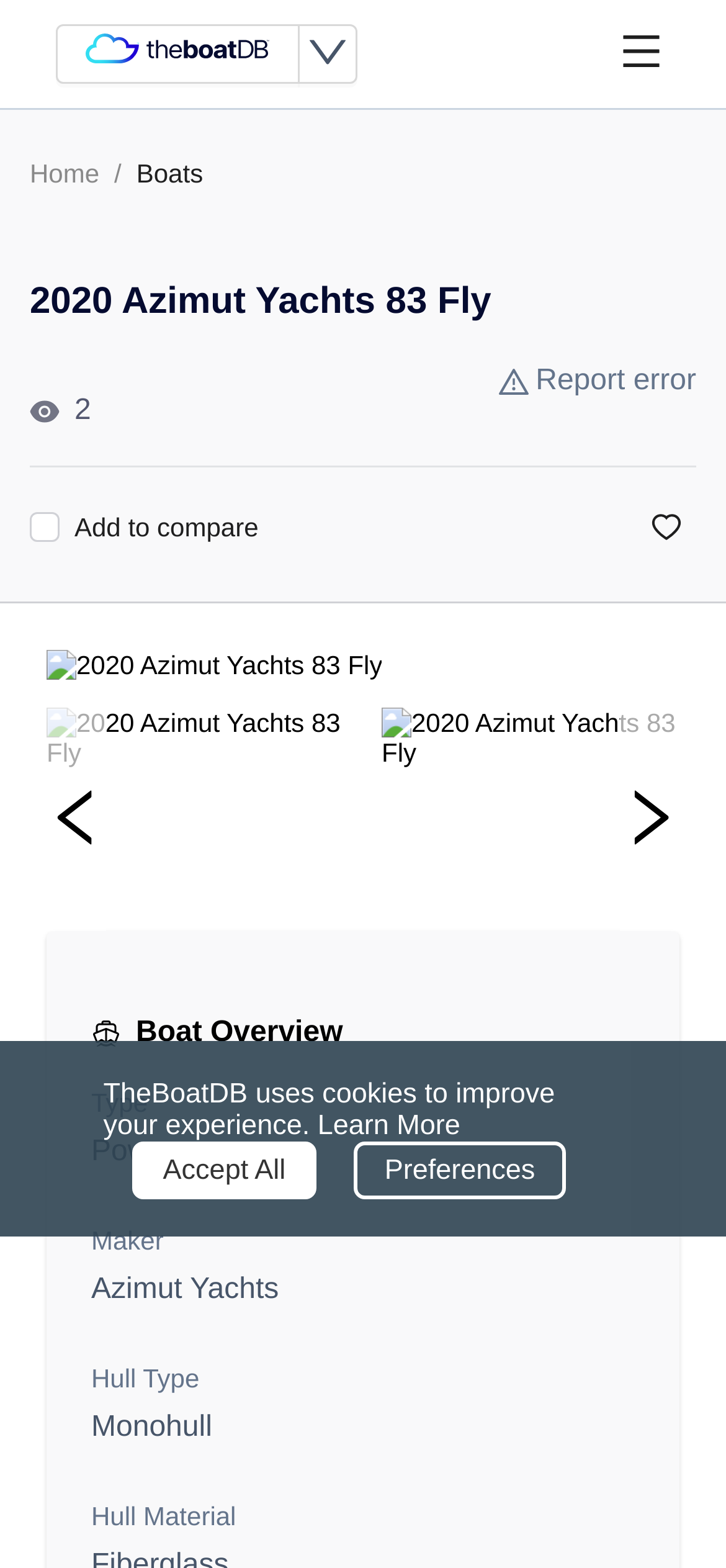Using the element description: "Report error", determine the bounding box coordinates. The coordinates should be in the format [left, top, right, bottom], with values between 0 and 1.

[0.687, 0.229, 0.959, 0.258]